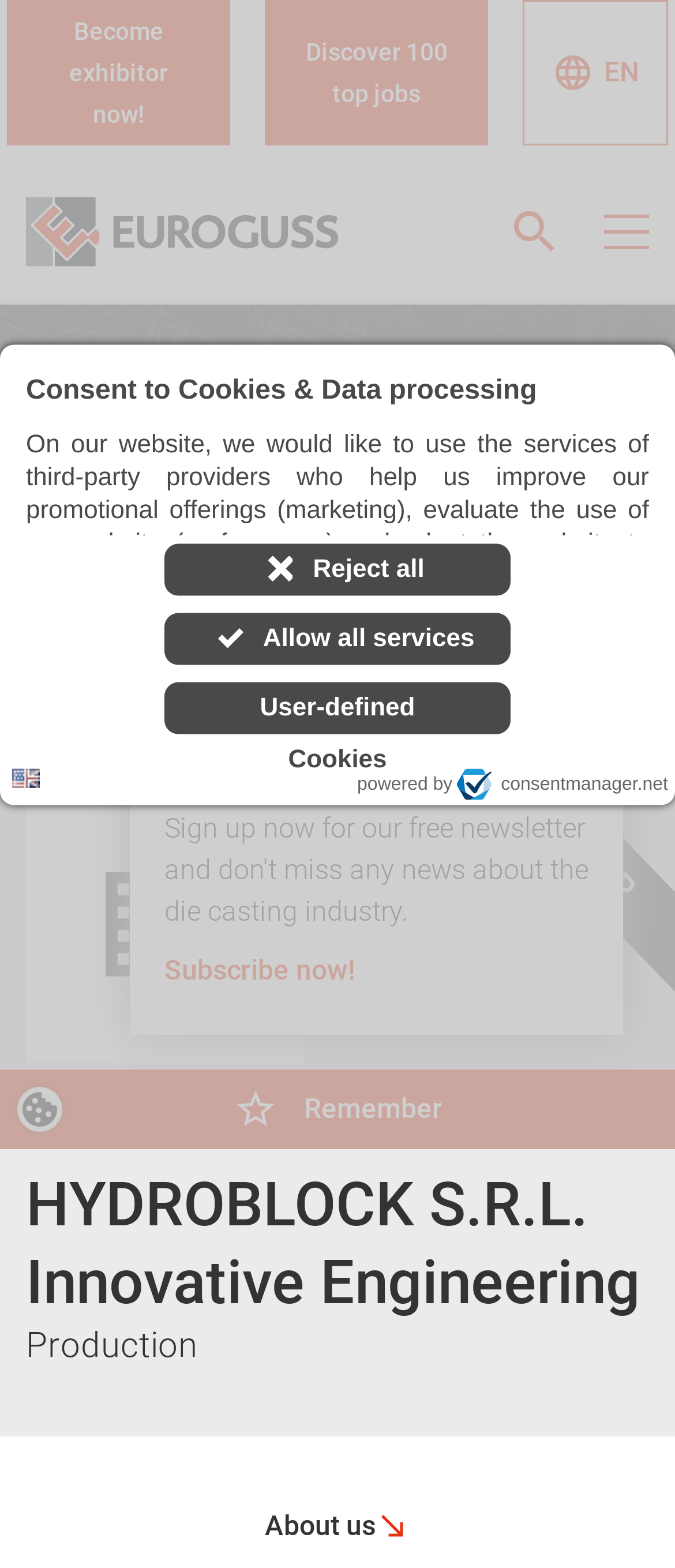What is the language of the website?
Look at the image and provide a short answer using one word or a phrase.

English